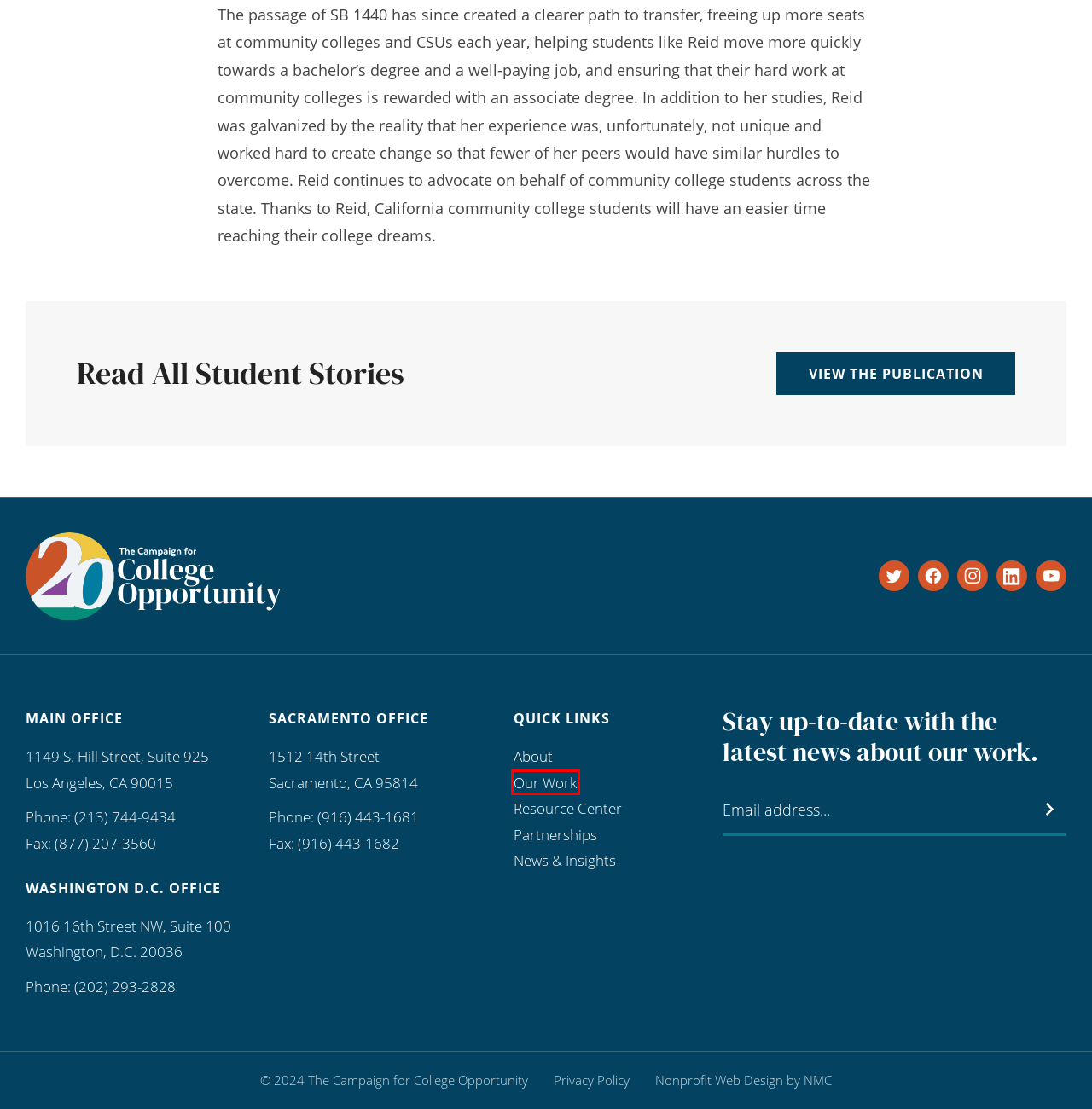You have a screenshot of a webpage with a red bounding box around an element. Choose the best matching webpage description that would appear after clicking the highlighted element. Here are the candidates:
A. Privacy Policy | The Campaign for College Opportunity
B. Home | The Campaign for College Opportunity
C. Resource Center | The Campaign for College Opportunity
D. About | The Campaign for College Opportunity
E. Partnerships | The Campaign for College Opportunity
F. Why We Do This Work | The Campaign for College Opportunity
G. Nonprofit Web Design  - New Media Campaigns
H. Our Work | The Campaign for College Opportunity

H